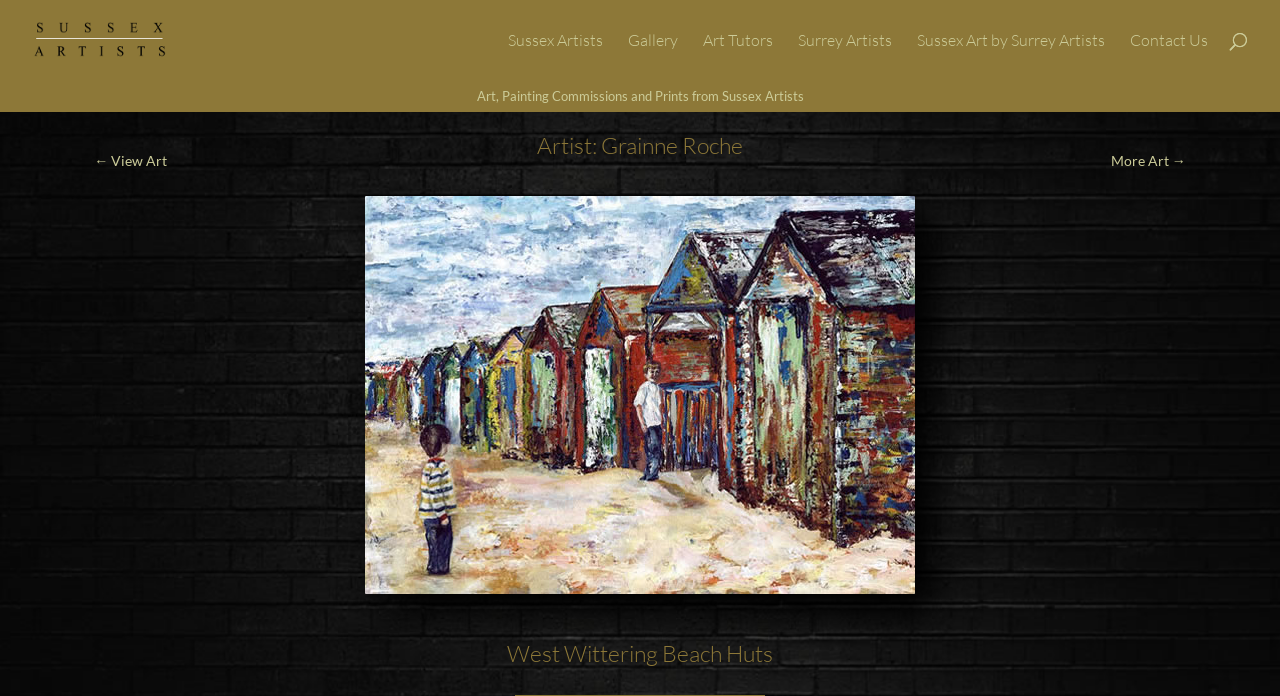Please specify the coordinates of the bounding box for the element that should be clicked to carry out this instruction: "Contact Us". The coordinates must be four float numbers between 0 and 1, formatted as [left, top, right, bottom].

[0.883, 0.047, 0.944, 0.115]